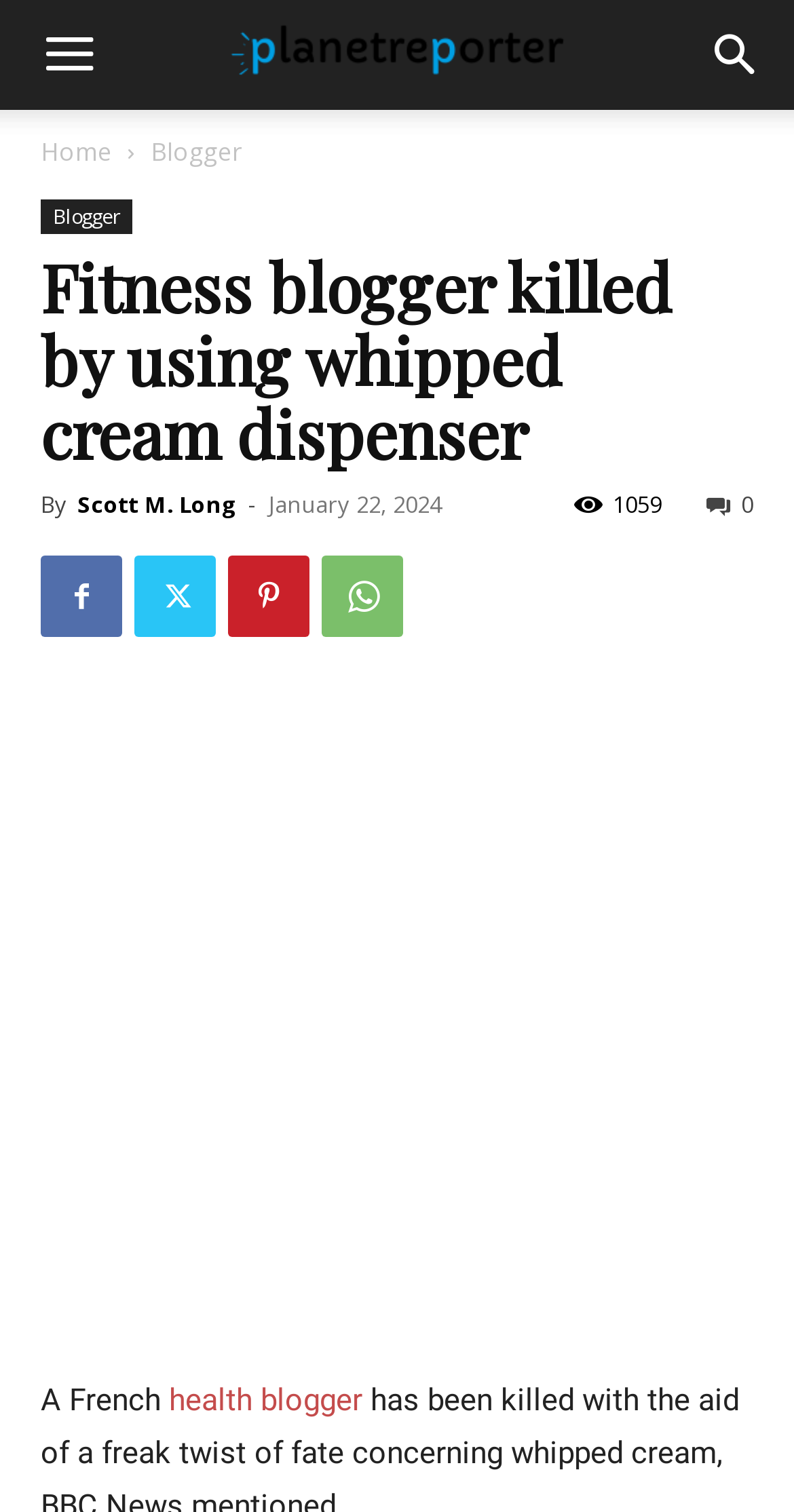What is the author's name?
Using the image as a reference, answer the question in detail.

I found this information from the link 'Scott M. Long' which is located near the heading and the time of publication, suggesting that it represents the author's name.